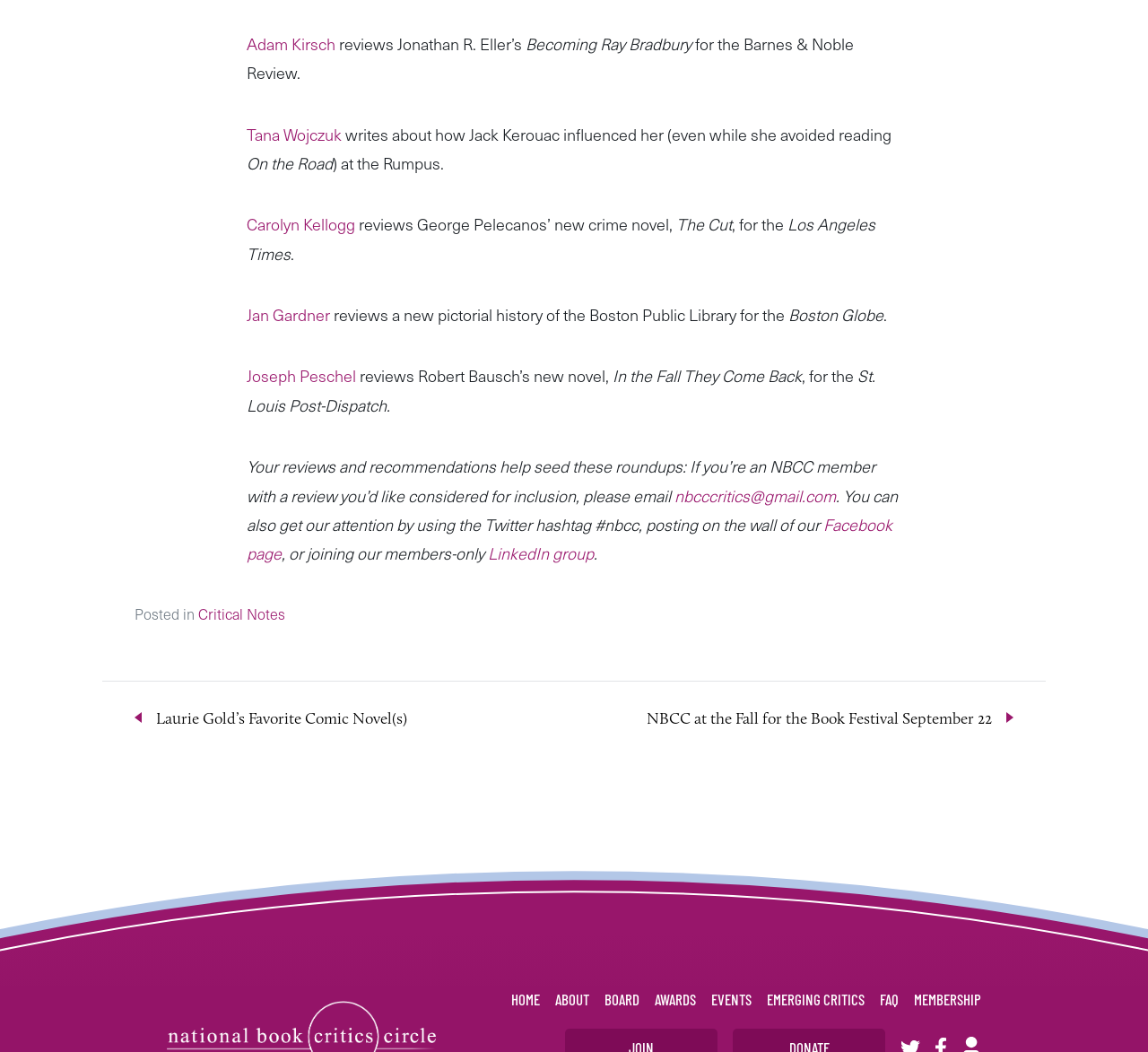Please locate the bounding box coordinates of the element that should be clicked to complete the given instruction: "email nbcccritics@gmail.com".

[0.588, 0.459, 0.728, 0.482]